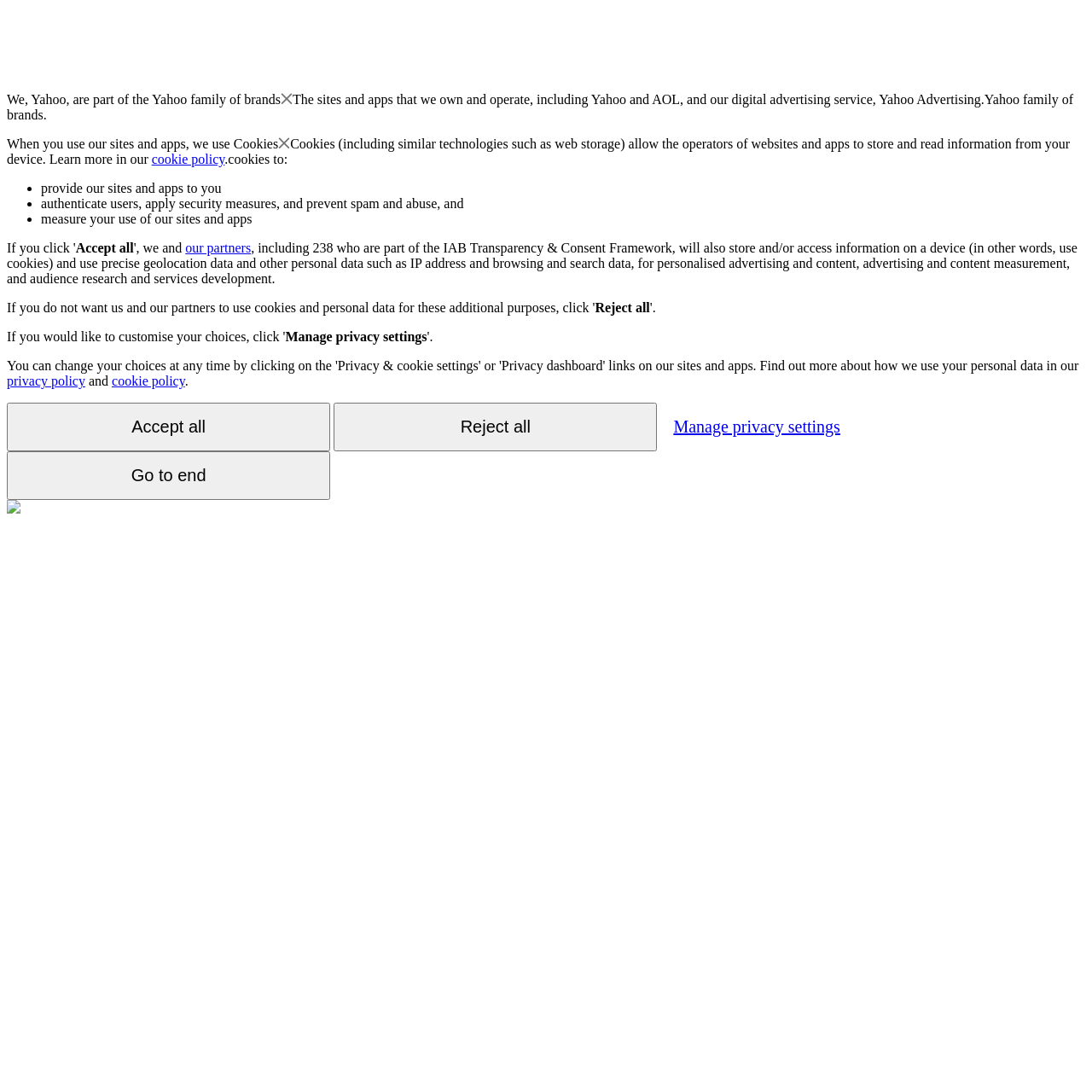Create a detailed narrative of the webpage’s visual and textual elements.

The webpage appears to be a privacy policy or consent page for Yahoo. At the top, there is a brief introduction stating that Yahoo is part of the Yahoo family of brands. Below this, there is a section explaining how Yahoo uses cookies and other technologies to store and read information from users' devices. This section includes a link to the cookie policy.

The page then lists the purposes for which Yahoo uses cookies, including providing its sites and apps, authenticating users, applying security measures, and measuring user behavior. Each of these points is marked with a bullet point.

Below this list, there are three buttons: "Accept all", "Reject all", and "Manage privacy settings". The "Accept all" button is located near the top of this section, while the "Reject all" button is positioned below it. The "Manage privacy settings" button is located at the bottom of this section.

To the right of the "Accept all" button, there is a link to "our partners", which is part of the IAB Transparency & Consent Framework. This link is followed by a lengthy paragraph explaining how Yahoo's partners will store and access information on users' devices for personalized advertising and content, among other purposes.

At the bottom of the page, there are links to the privacy policy and cookie policy, as well as a button labeled "Go to end". There is also a small image located at the bottom left corner of the page.